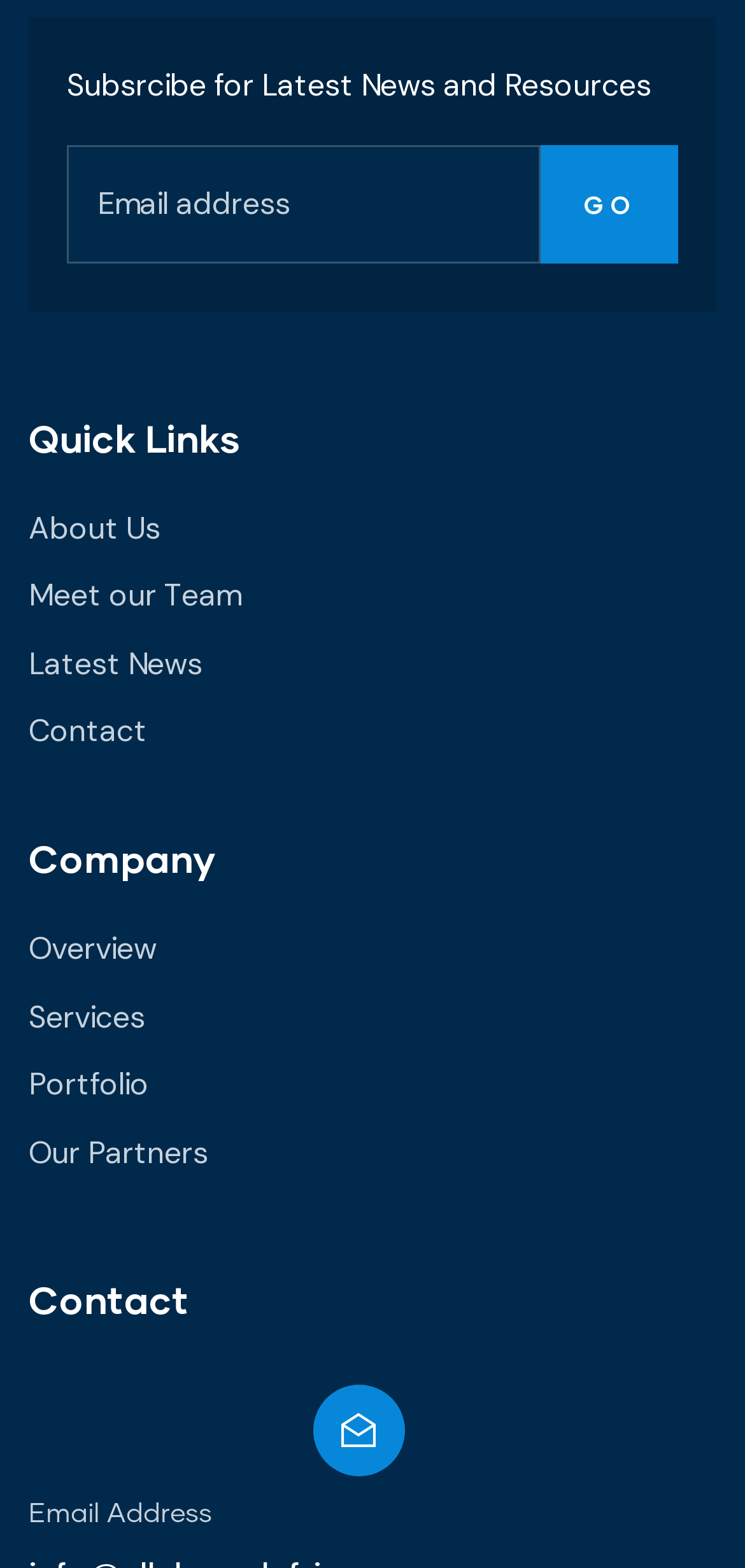Provide a brief response in the form of a single word or phrase:
What is the text on the button?

GO